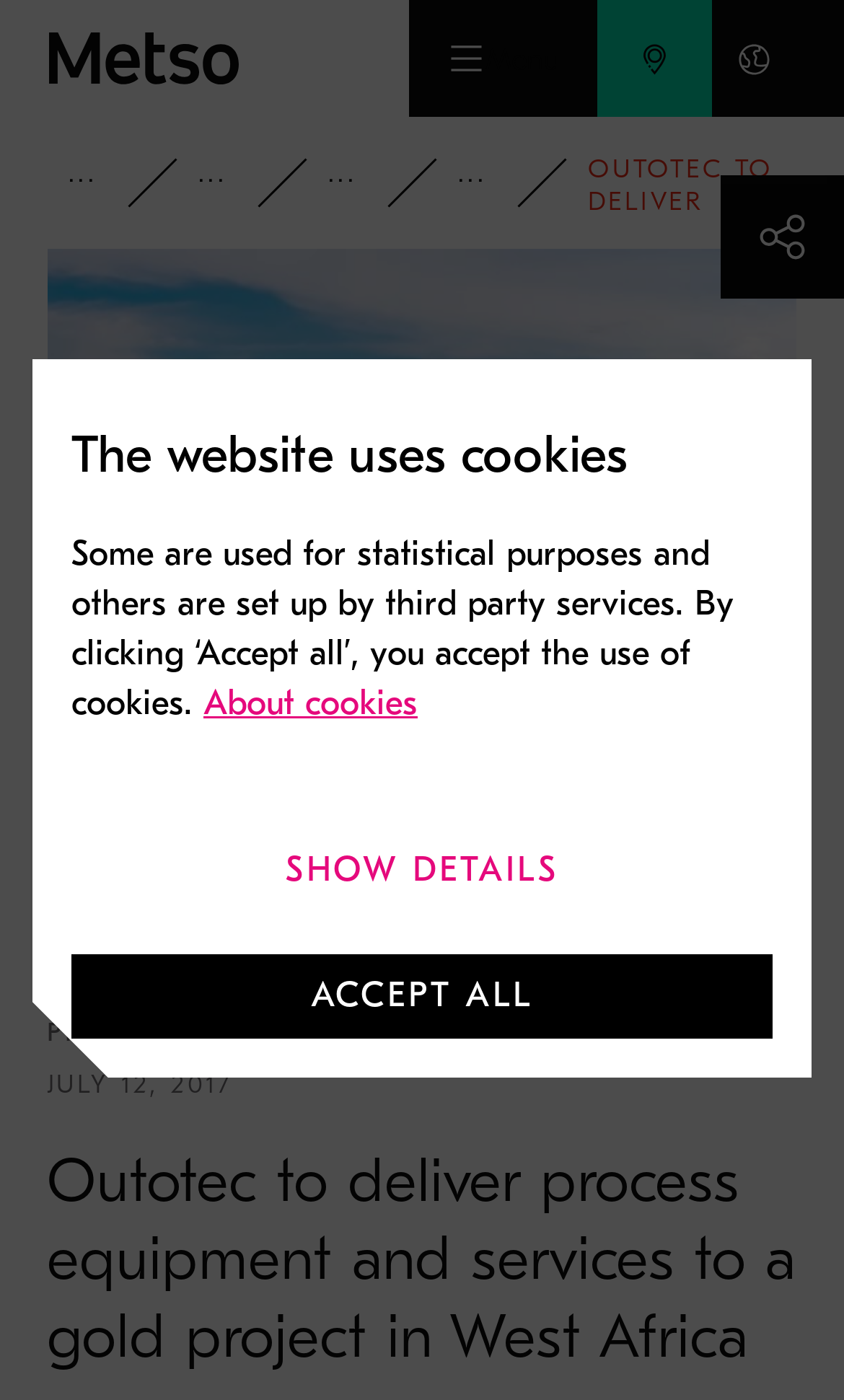Determine the bounding box coordinates of the UI element that matches the following description: "aria-label="Metso web sites"". The coordinates should be four float numbers between 0 and 1 in the format [left, top, right, bottom].

[0.85, 0.0, 0.939, 0.083]